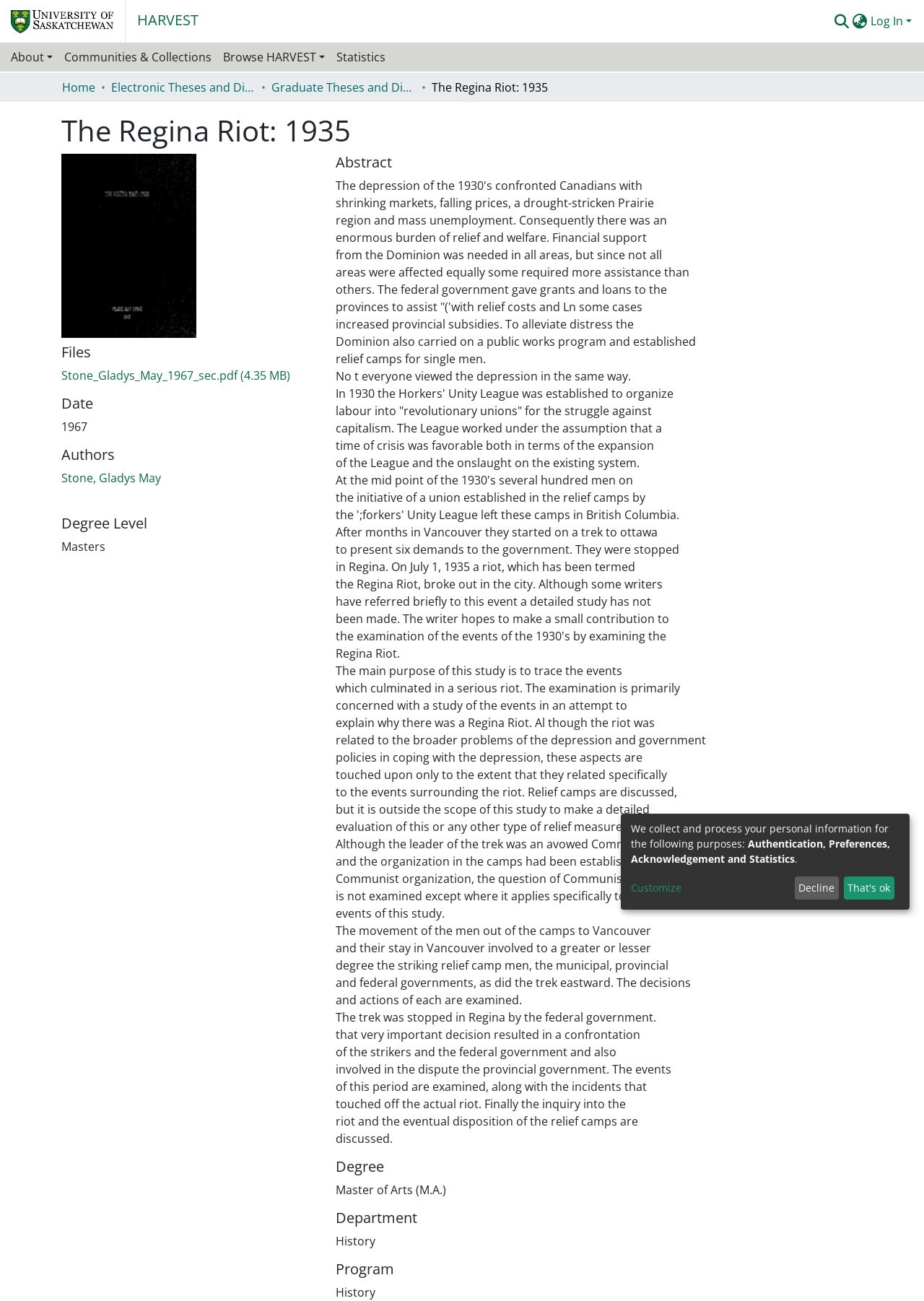Provide the bounding box coordinates, formatted as (top-left x, top-left y, bottom-right x, bottom-right y), with all values being floating point numbers between 0 and 1. Identify the bounding box of the UI element that matches the description: Graduate Theses and Dissertations

[0.294, 0.06, 0.45, 0.074]